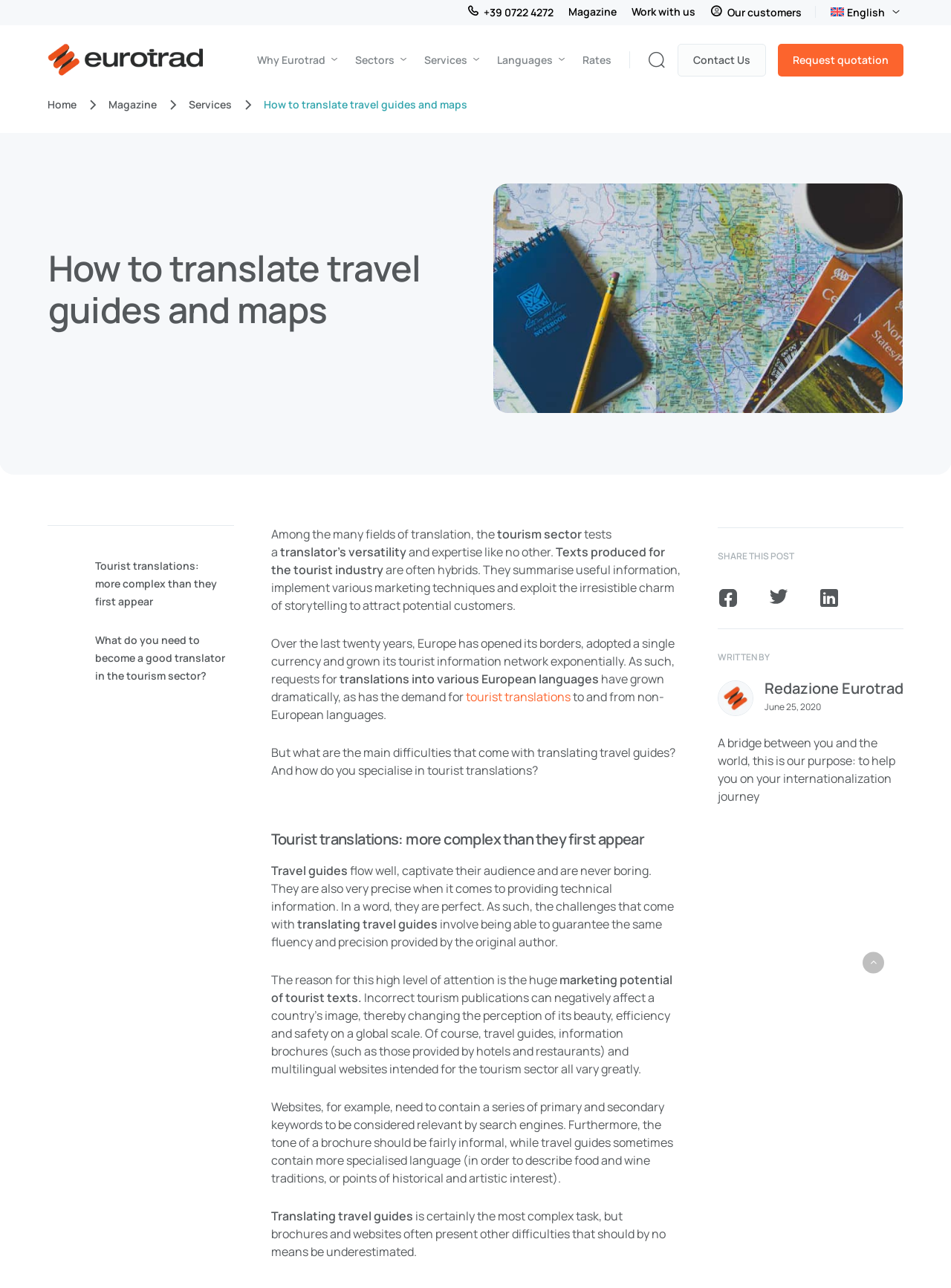What is the purpose of Eurotrad? Analyze the screenshot and reply with just one word or a short phrase.

To help with internationalization